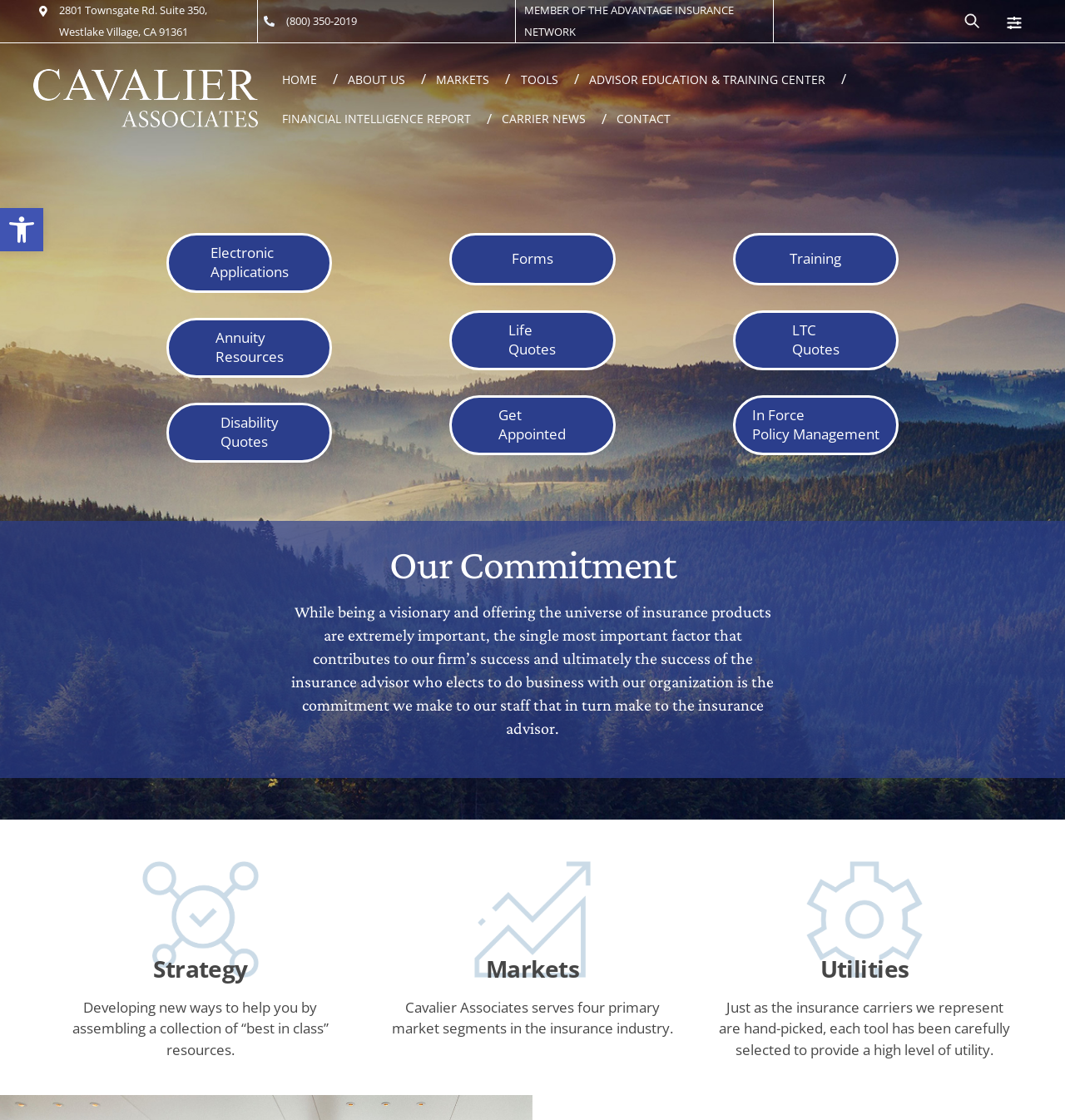Respond to the following question with a brief word or phrase:
What are the four primary market segments served by Cavalier Associates?

Not specified